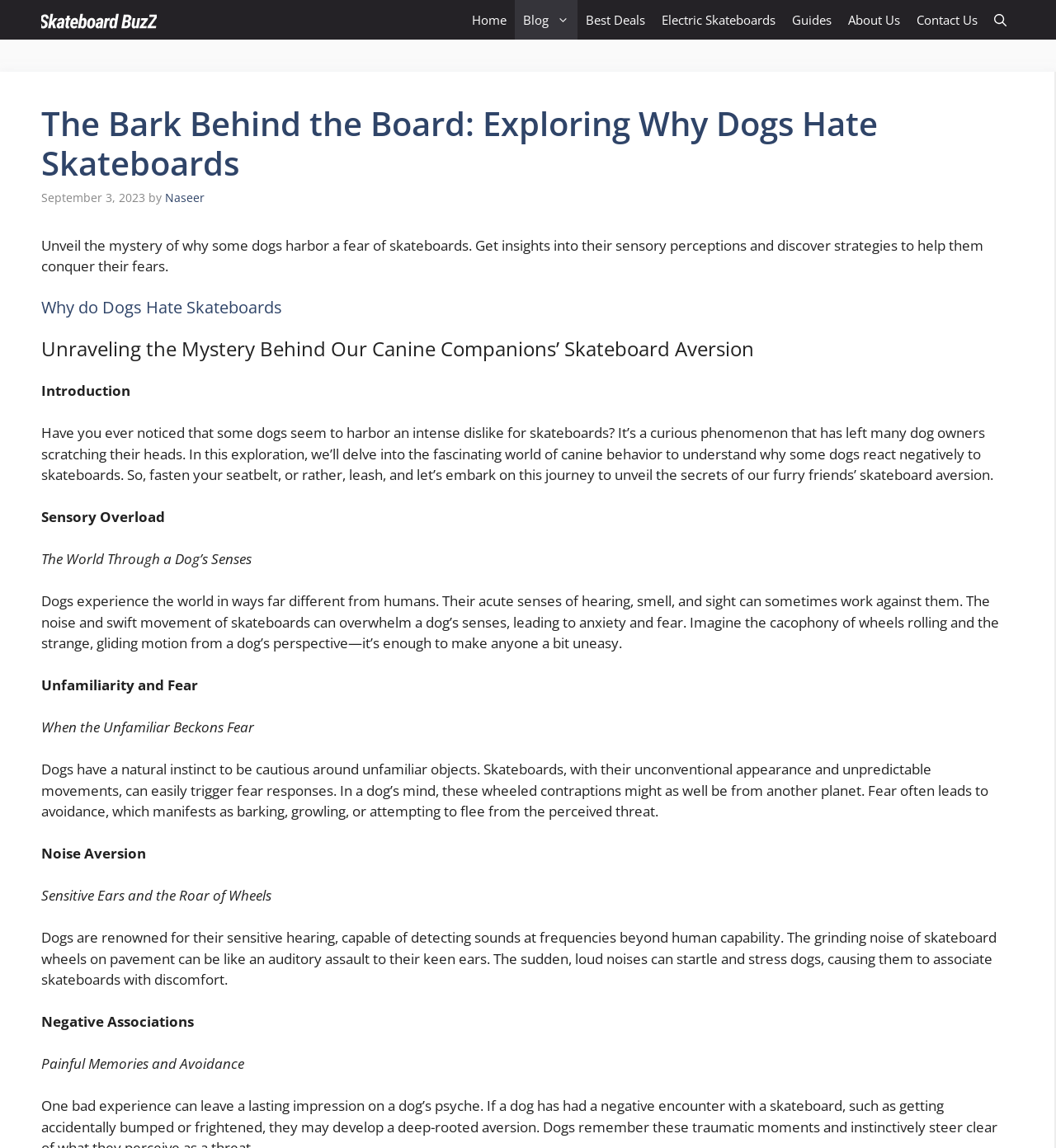What is the purpose of the article?
Using the image, answer in one word or phrase.

To help dogs conquer their fears